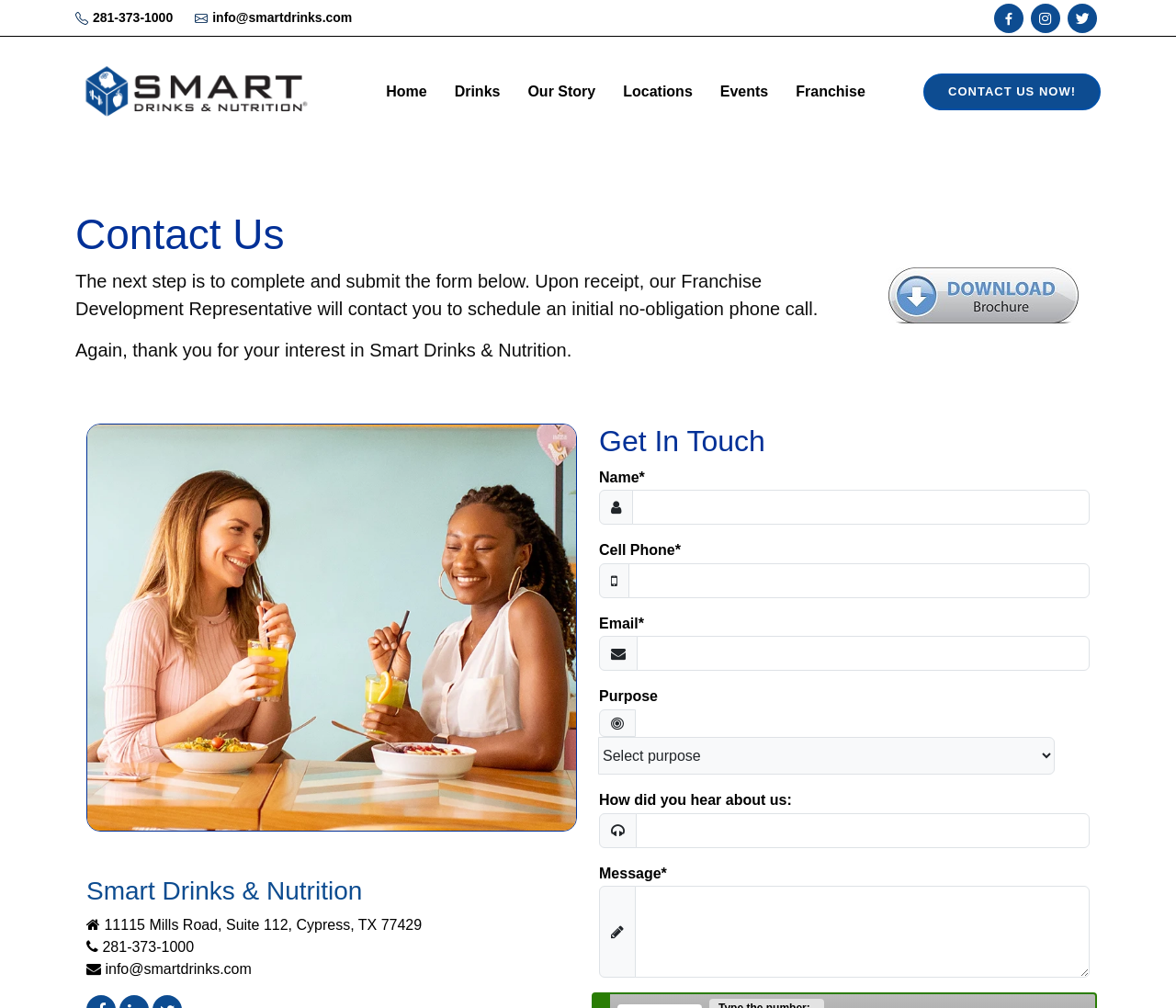Answer the following inquiry with a single word or phrase:
What is the purpose of the form on the webpage?

To contact Smart Drinks